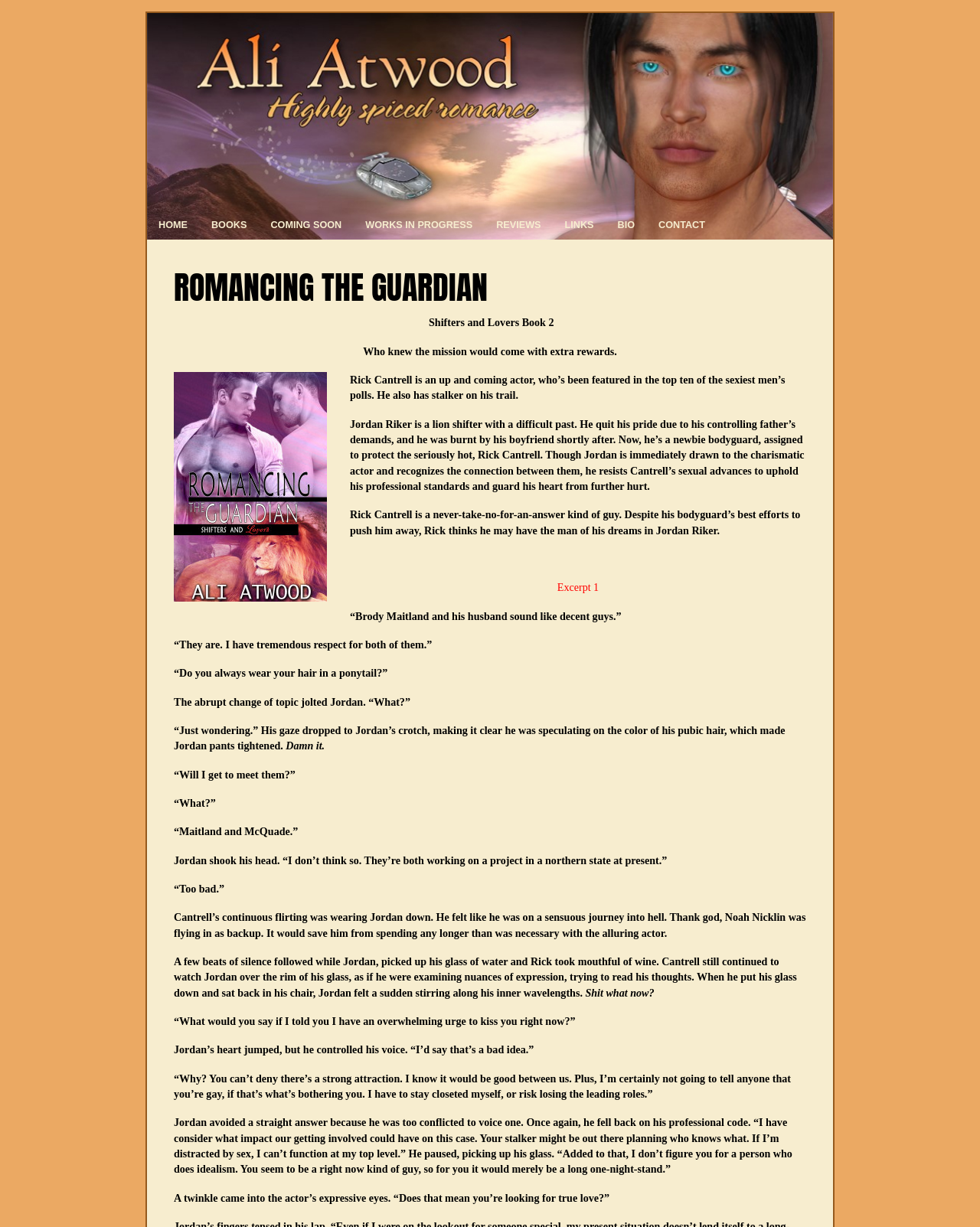Determine the bounding box coordinates of the clickable area required to perform the following instruction: "Click on COMING SOON link". The coordinates should be represented as four float numbers between 0 and 1: [left, top, right, bottom].

[0.264, 0.172, 0.36, 0.196]